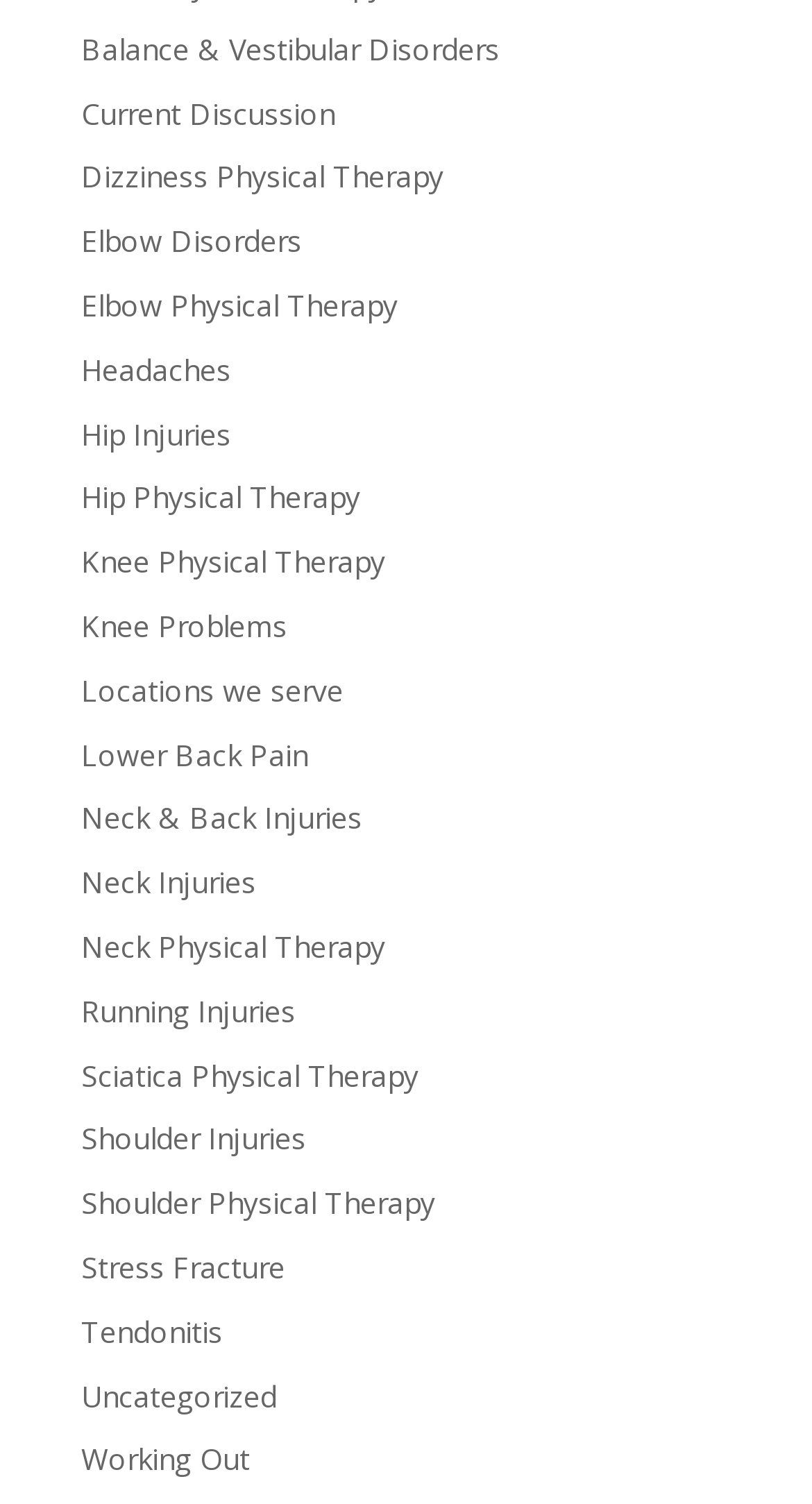Specify the bounding box coordinates of the element's area that should be clicked to execute the given instruction: "Explore locations we serve". The coordinates should be four float numbers between 0 and 1, i.e., [left, top, right, bottom].

[0.1, 0.445, 0.423, 0.472]